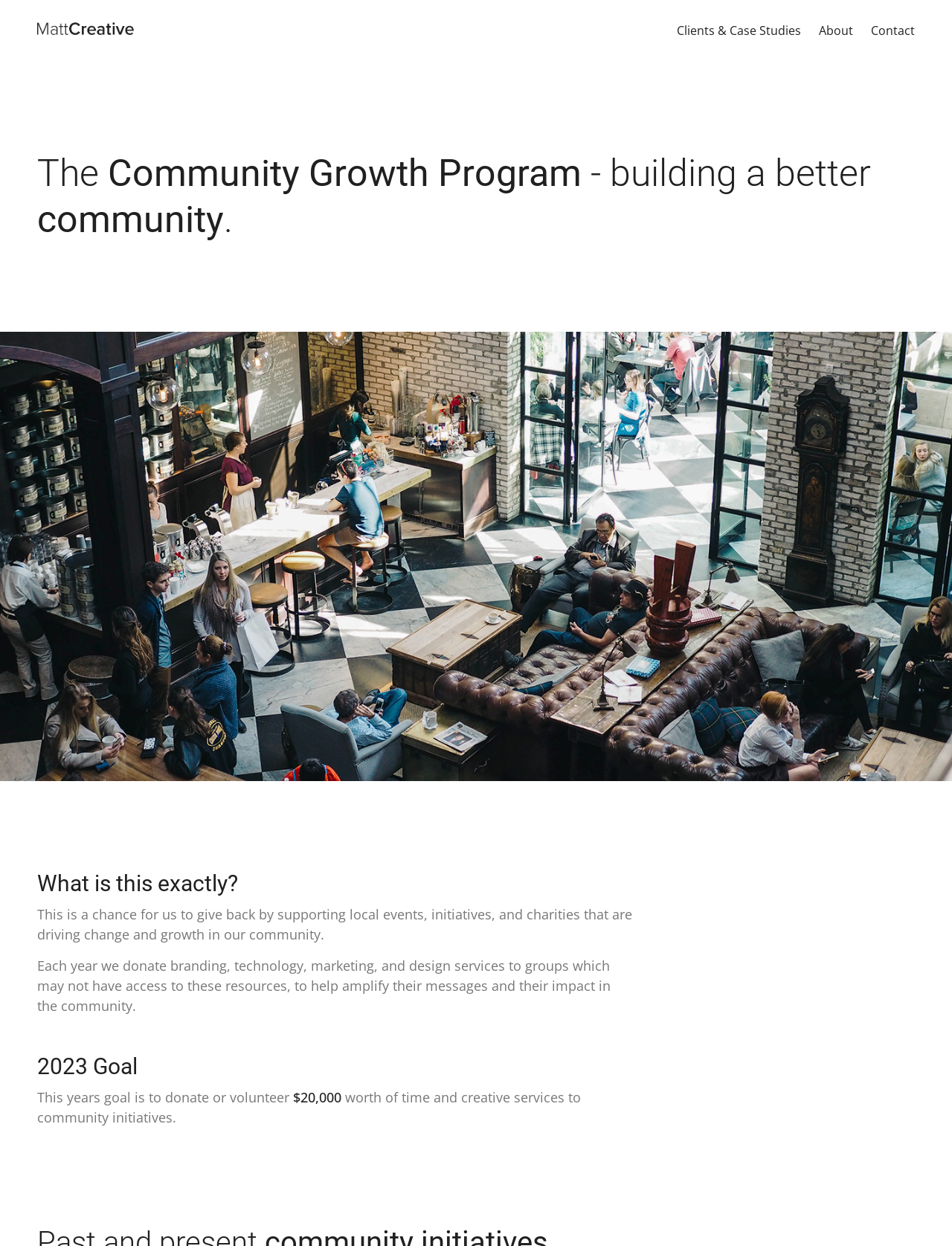Give a concise answer of one word or phrase to the question: 
What kind of services are donated?

Branding, technology, marketing, design